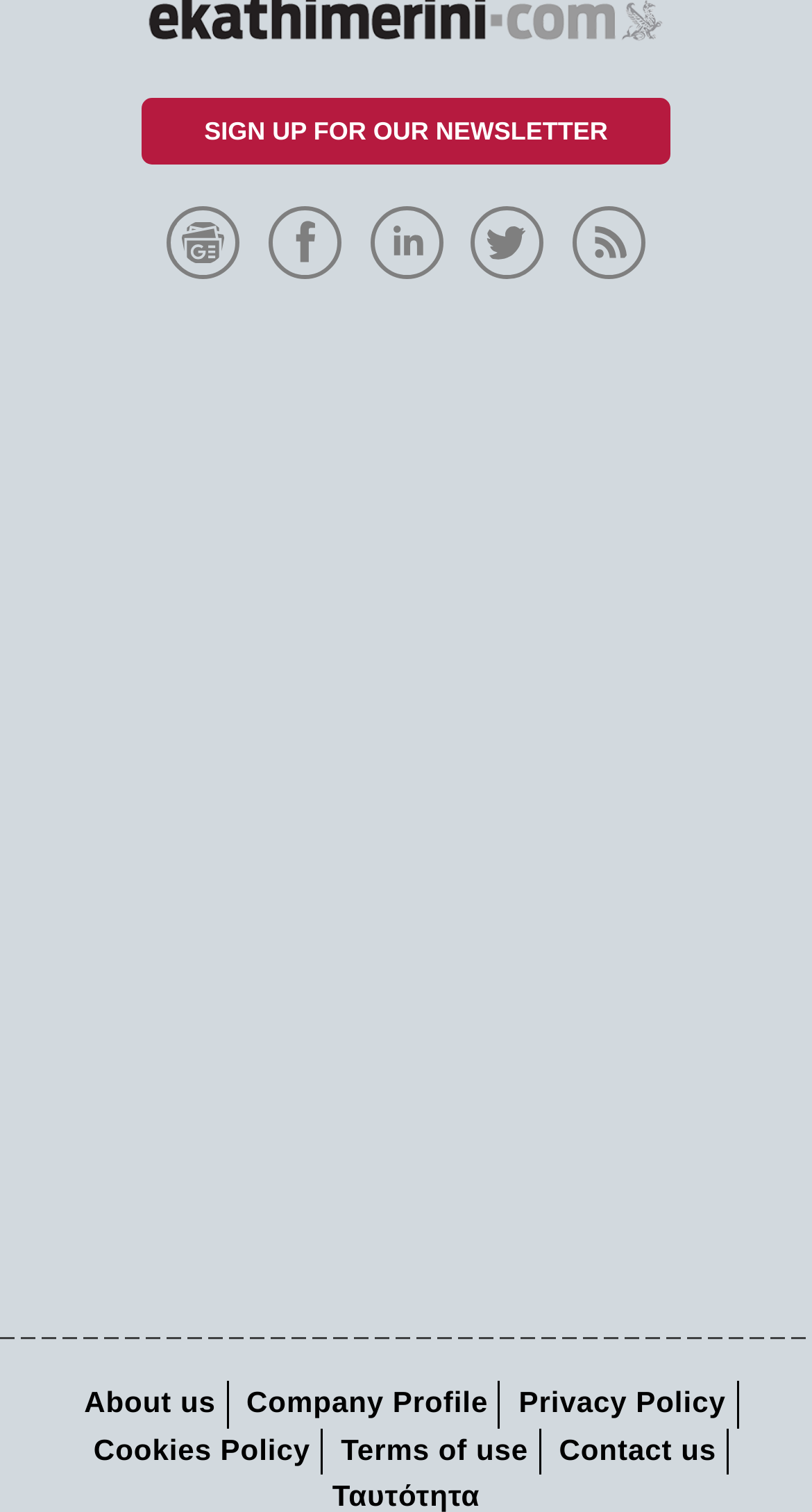What is the last link in the footer section?
Give a detailed and exhaustive answer to the question.

I looked at the links in the footer section and found that the last link is 'Contact us' with a bounding box coordinate of [0.676, 0.941, 0.895, 0.976].